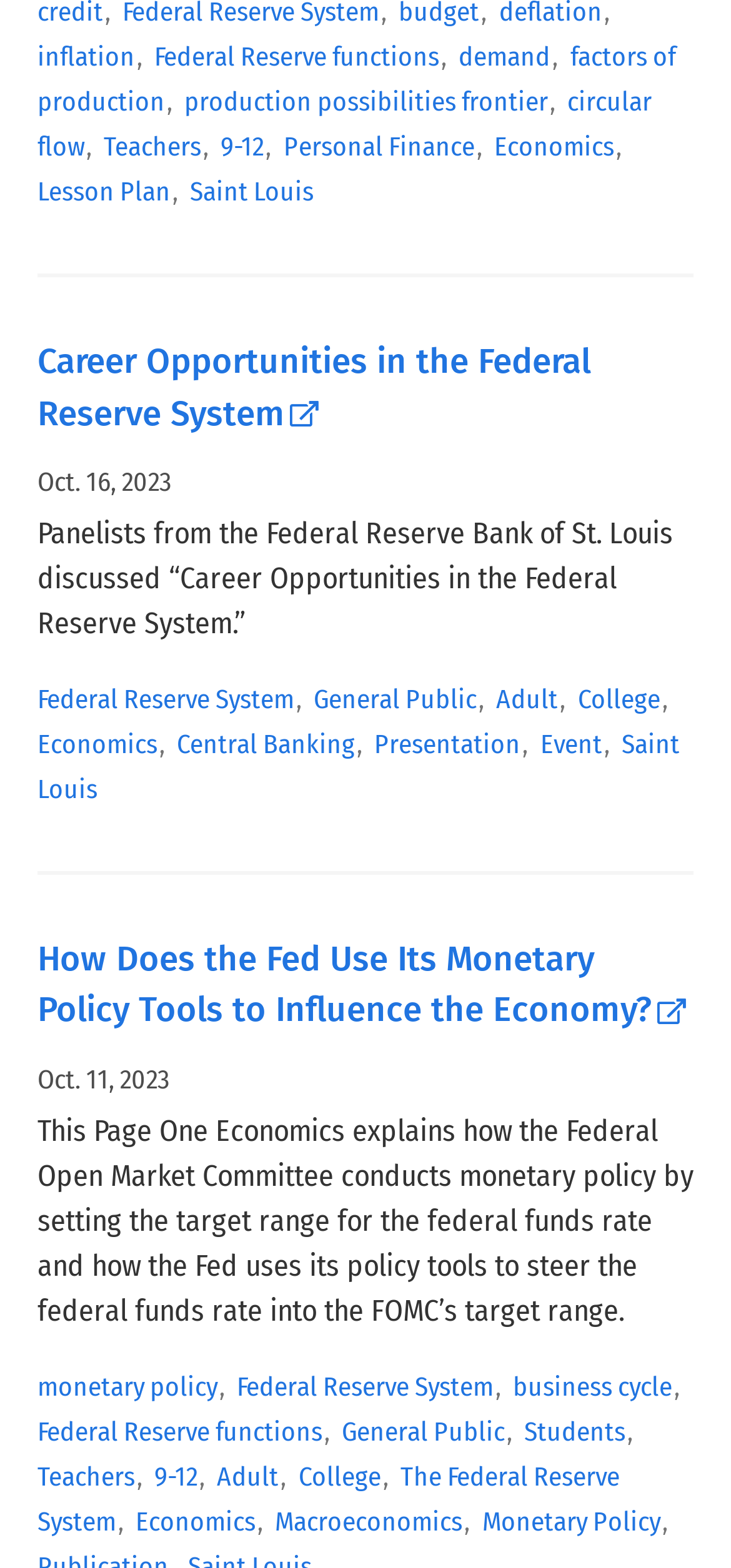Given the webpage screenshot, identify the bounding box of the UI element that matches this description: "Saint Louis".

[0.051, 0.464, 0.93, 0.513]